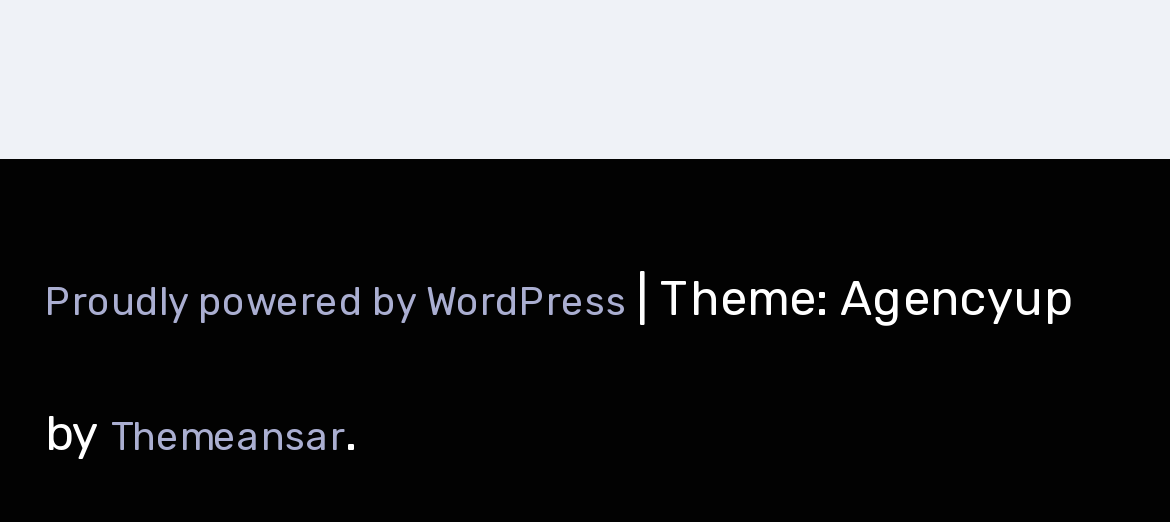Using the element description: "Themeansar", determine the bounding box coordinates. The coordinates should be in the format [left, top, right, bottom], with values between 0 and 1.

[0.095, 0.792, 0.295, 0.878]